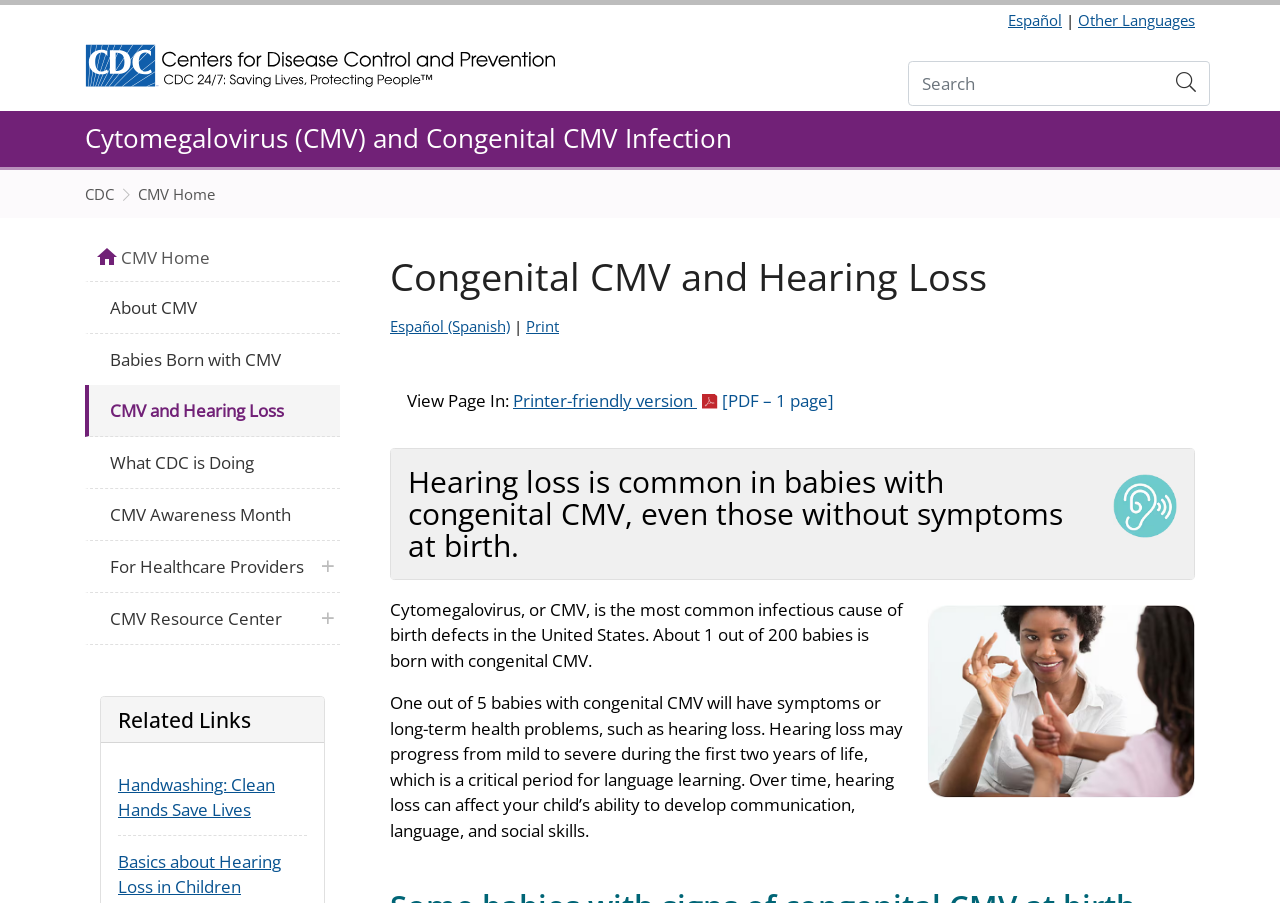Identify the bounding box coordinates of the clickable region required to complete the instruction: "Click to print page". The coordinates should be given as four float numbers within the range of 0 and 1, i.e., [left, top, right, bottom].

[0.411, 0.349, 0.437, 0.373]